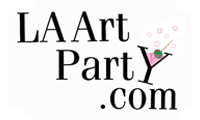Give a concise answer of one word or phrase to the question: 
What is the atmosphere of the LA Art Party?

Lively and creative